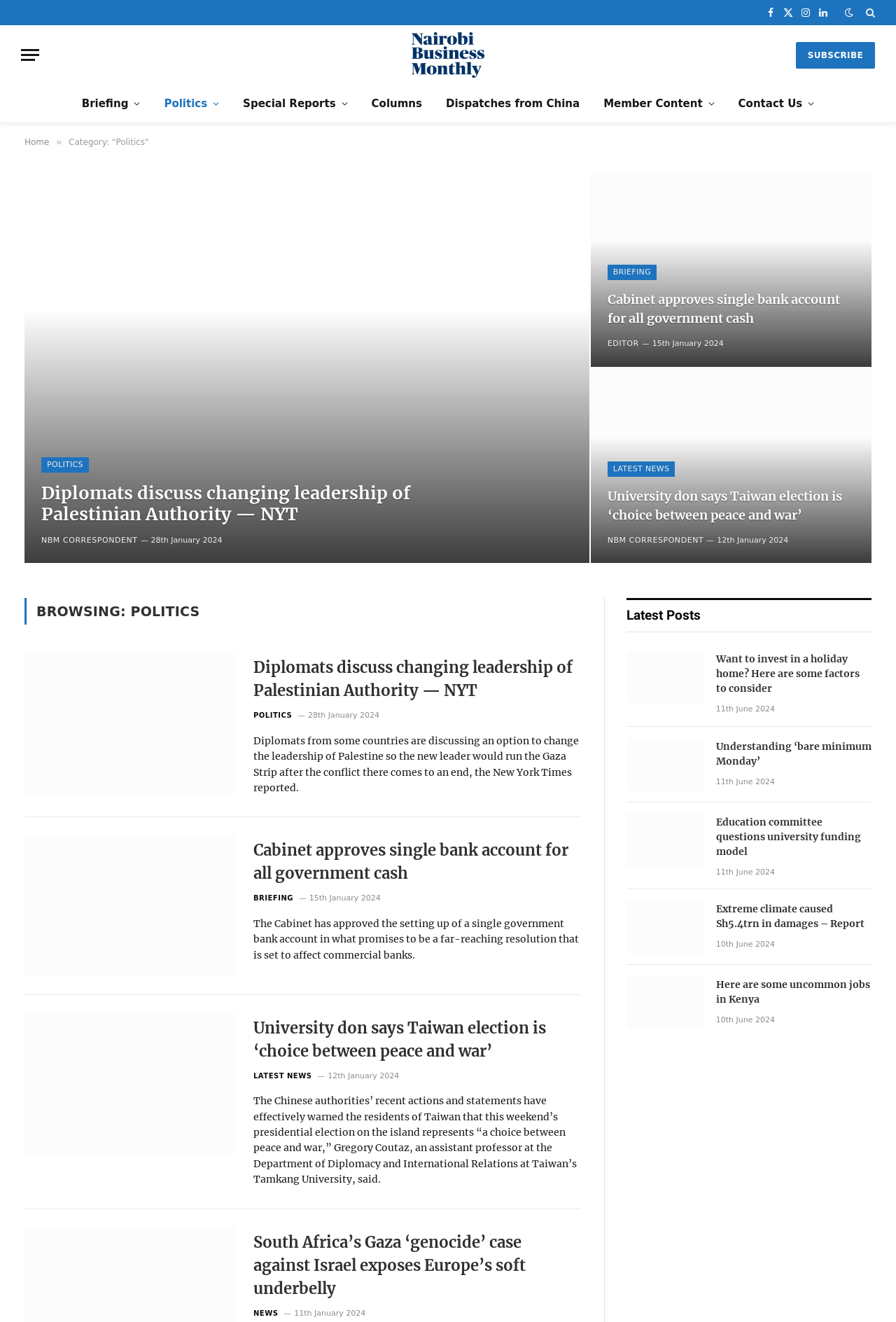Please identify the bounding box coordinates of the area I need to click to accomplish the following instruction: "View Briefing news".

[0.078, 0.064, 0.17, 0.093]